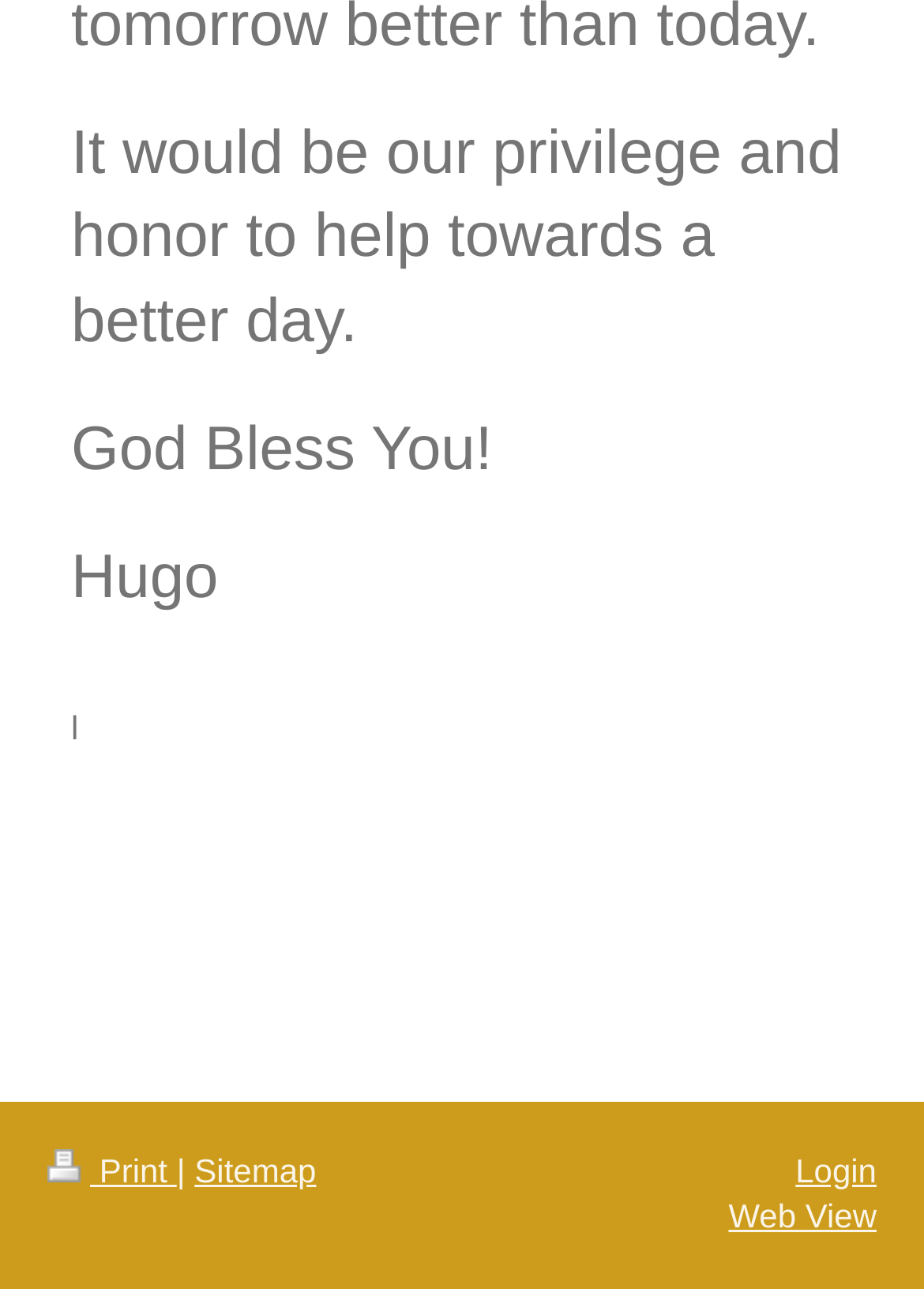What is the first sentence on the webpage?
Please provide a single word or phrase answer based on the image.

It would be our privilege and honor to help towards a better day.